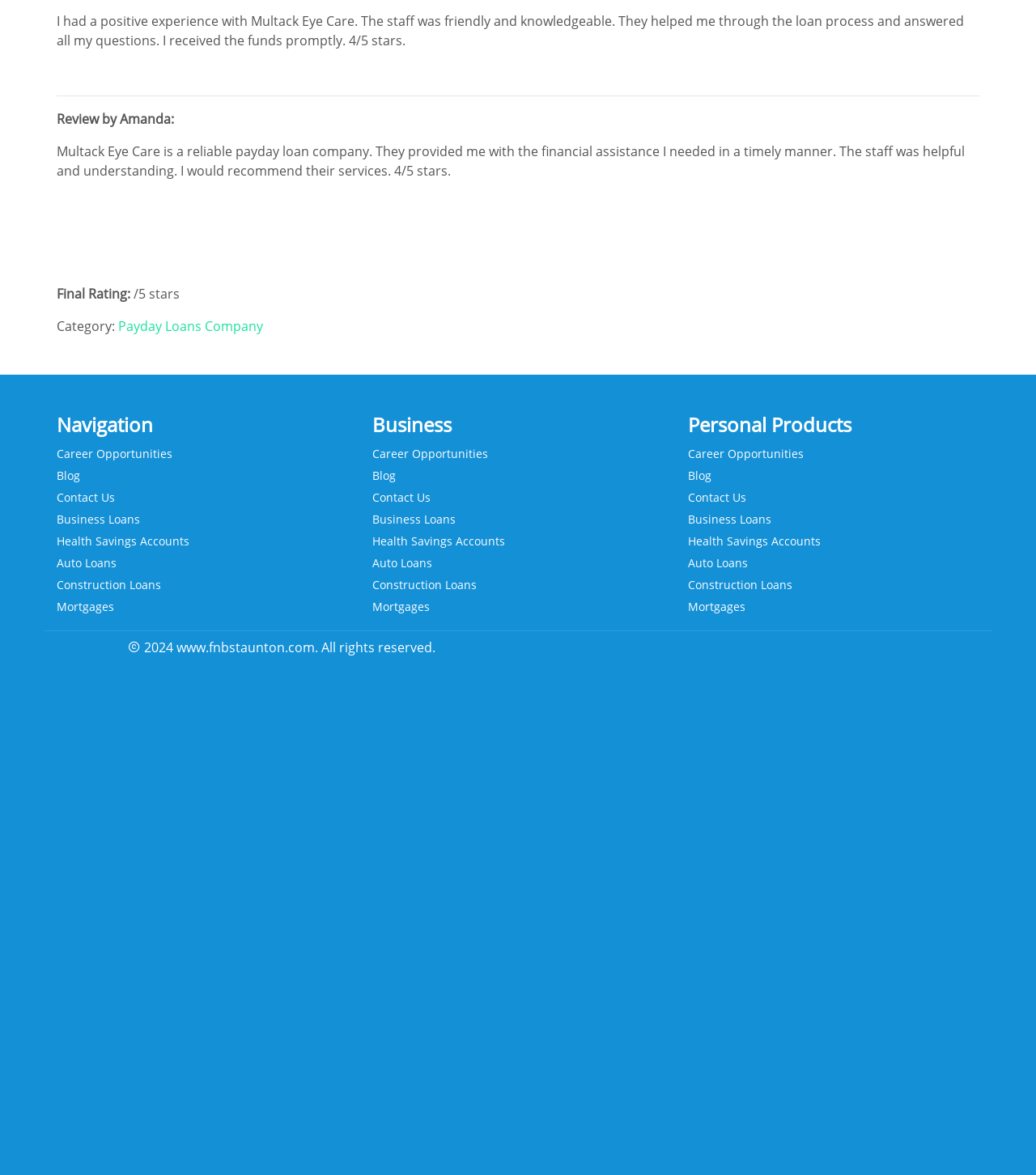Find the bounding box coordinates of the area that needs to be clicked in order to achieve the following instruction: "Navigate to Career Opportunities". The coordinates should be specified as four float numbers between 0 and 1, i.e., [left, top, right, bottom].

[0.055, 0.377, 0.183, 0.396]